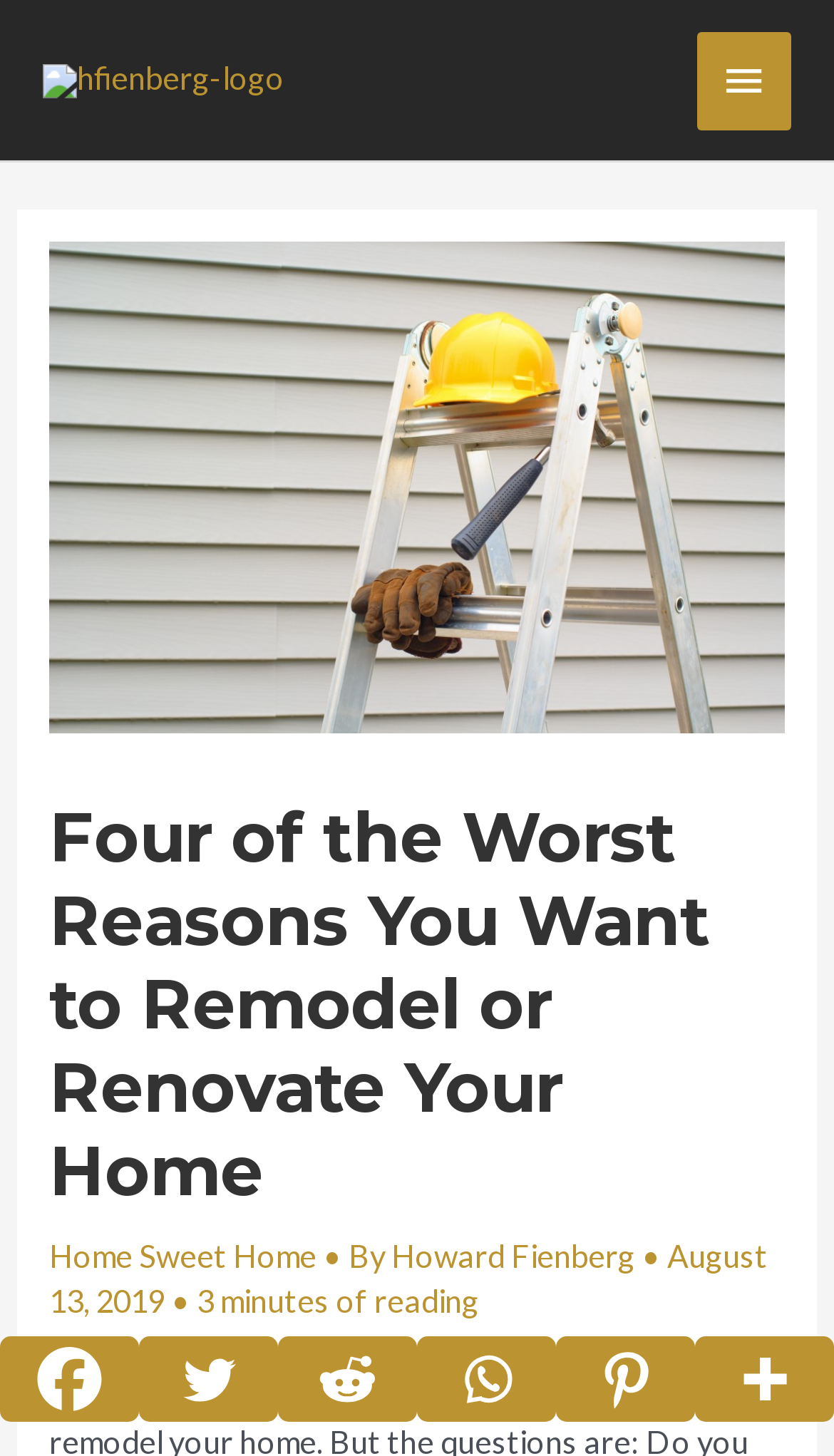For the following element description, predict the bounding box coordinates in the format (top-left x, top-left y, bottom-right x, bottom-right y). All values should be floating point numbers between 0 and 1. Description: Home Sweet Home

[0.059, 0.85, 0.379, 0.875]